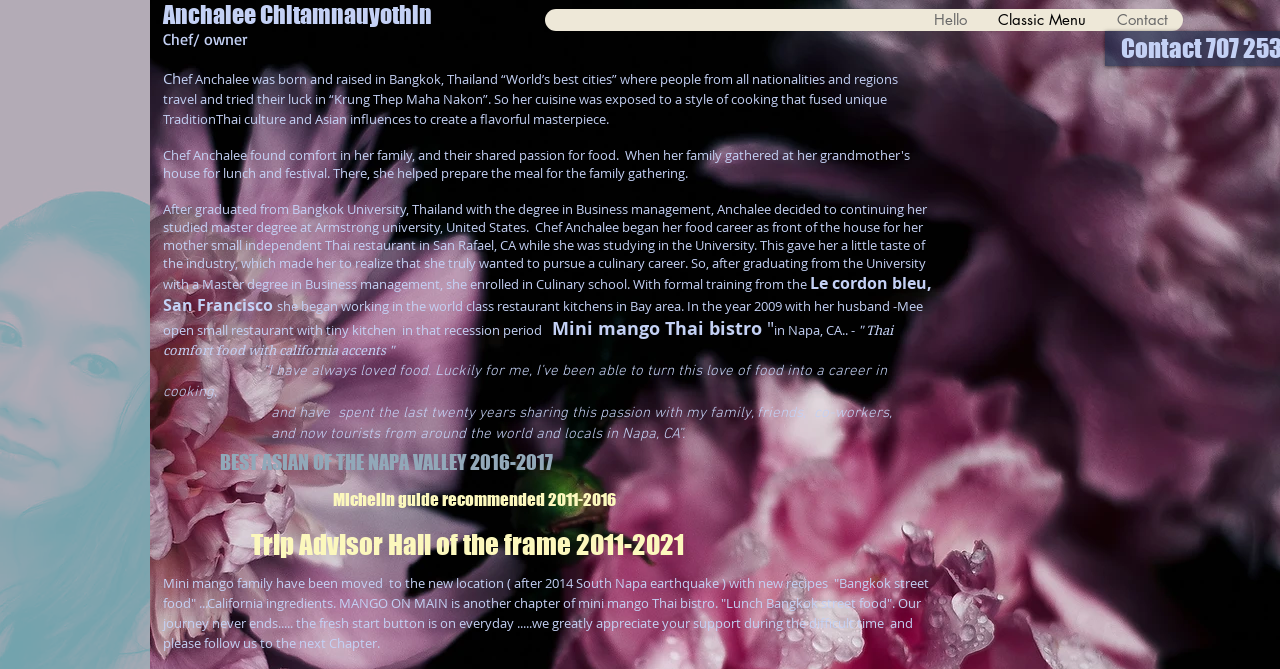Provide the bounding box coordinates of the HTML element described by the text: "Classic Menu".

[0.767, 0.013, 0.86, 0.046]